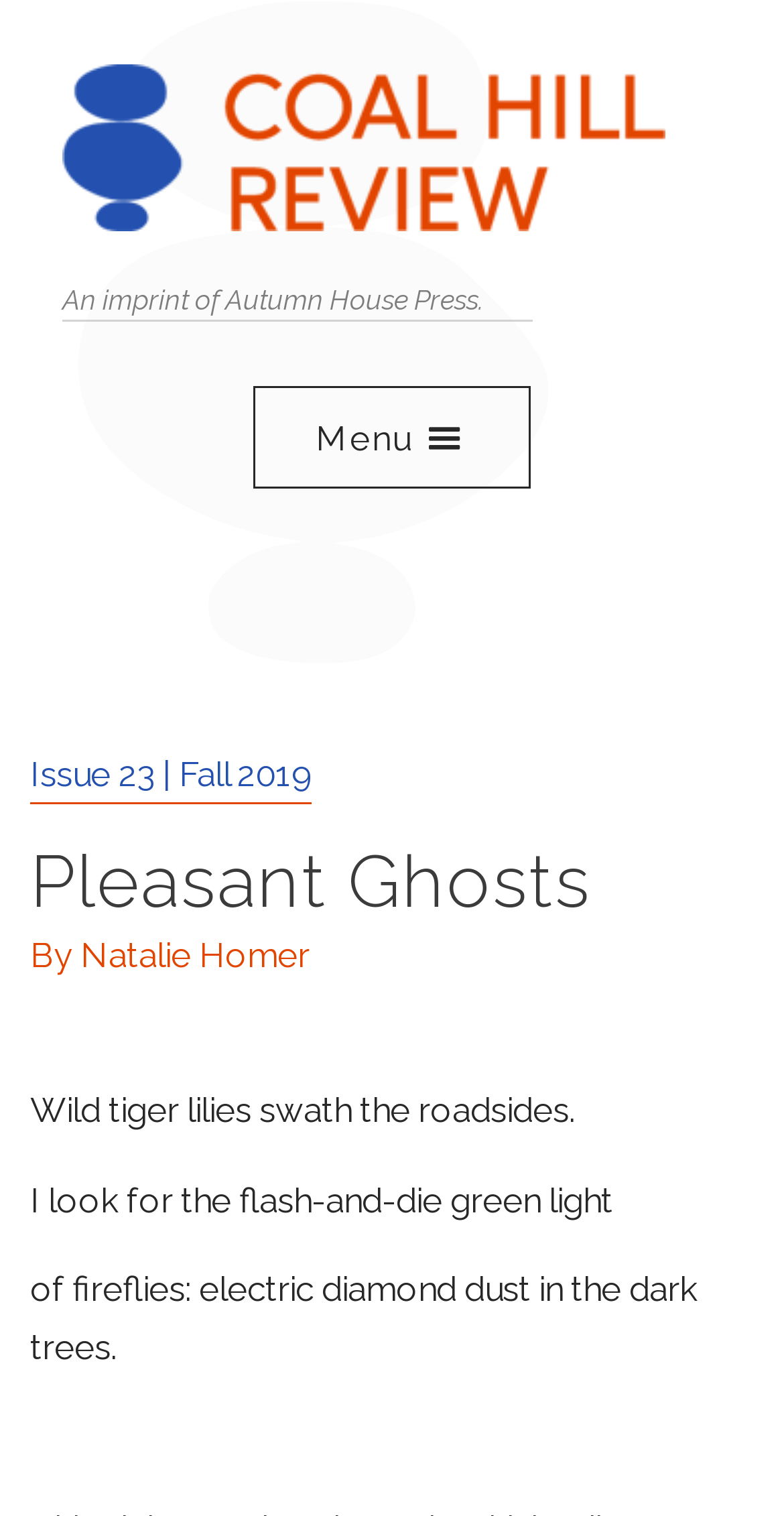Explain in detail what is displayed on the webpage.

The webpage appears to be a literary magazine or publication website, with a focus on showcasing poetry or short stories. At the top of the page, there is a large image that takes up most of the width, with a link to the right of it. Below the image, there is a menu button with an icon, and to the left of the button, there are three links: "ABOUT", "ISSUES", and "SUBMISSIONS".

In the main content area, there is a header section that spans the full width of the page. Within this section, there is a link to a specific issue, "Issue 23 | Fall 2019", followed by a heading that reads "Pleasant Ghosts". Below the heading, there is a line of text that reads "By Natalie Homer", and then a series of four paragraphs of poetic text. The text describes a natural scene, with imagery of wild tiger lilies, fireflies, and dark trees.

There is also a small image at the top-right corner of the page, which appears to be a logo or icon, and a link below it that reads "An imprint of Autumn House Press."